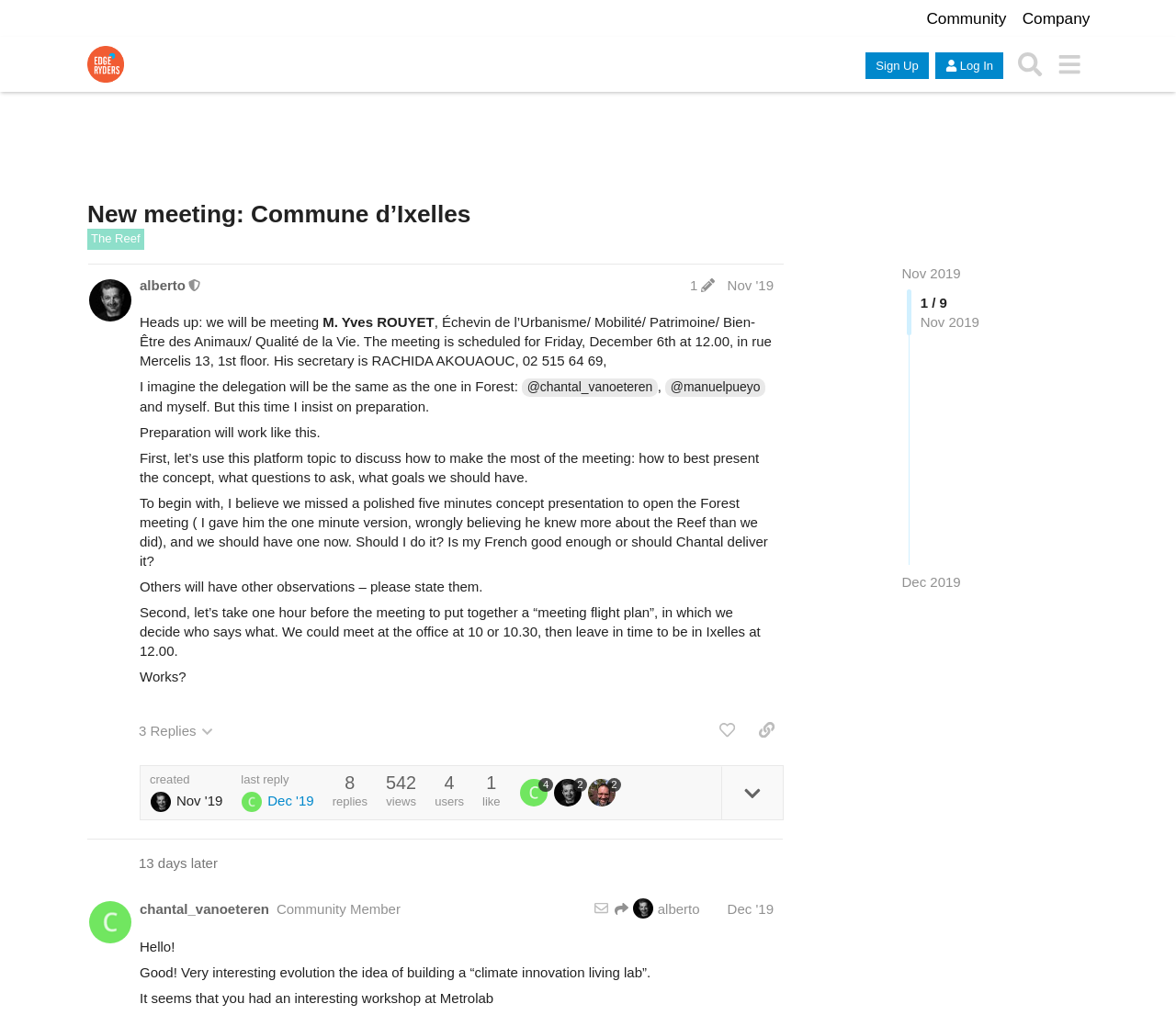Examine the image carefully and respond to the question with a detailed answer: 
What is the date of the meeting with M. Yves ROUYET?

The date of the meeting can be found in the post content, where it is written as 'The meeting is scheduled for Friday, December 6th at 12.00'.